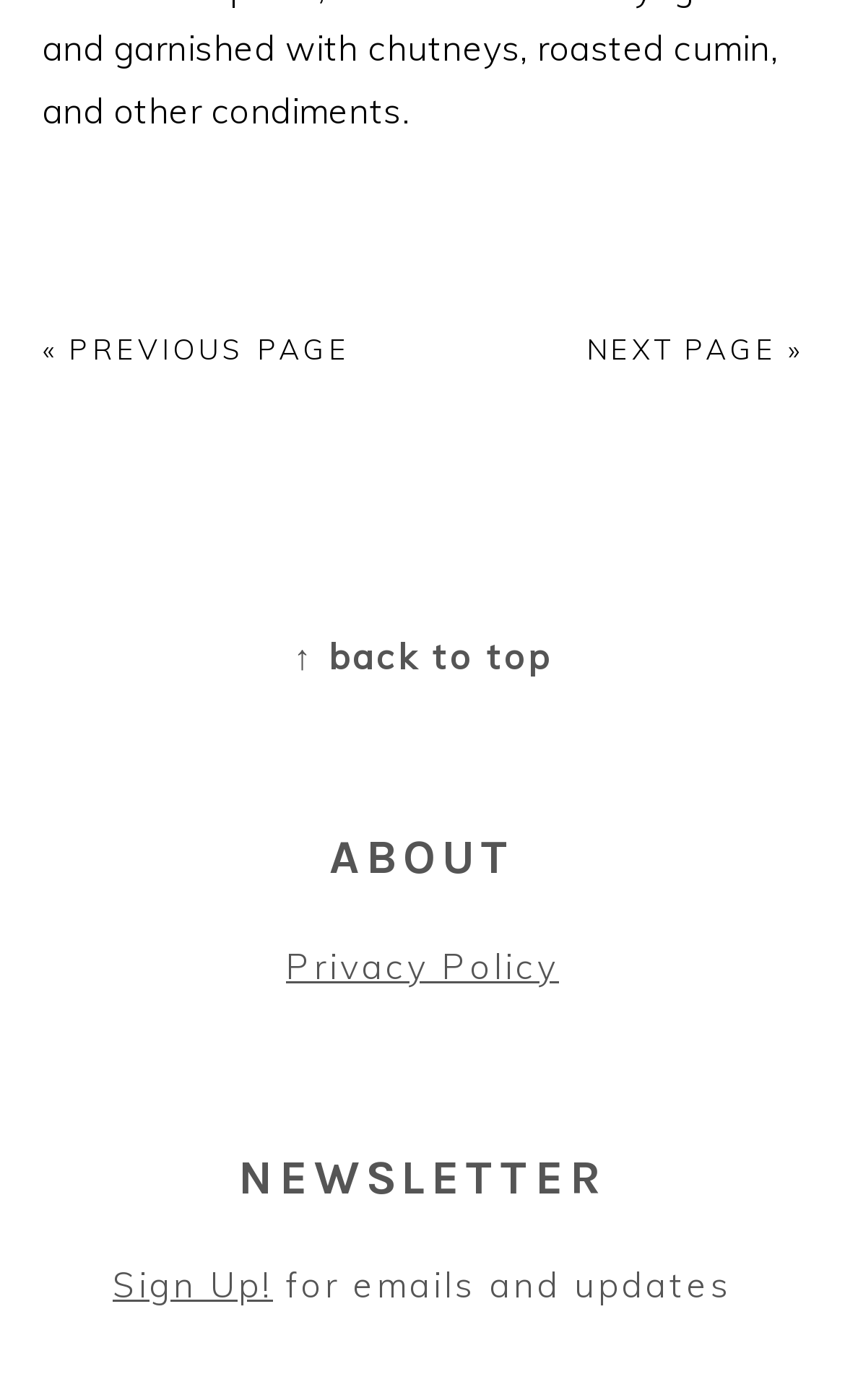Give a short answer using one word or phrase for the question:
What is the relationship between the 'PRIMARY SIDEBAR' and the rest of the page?

It is a sidebar